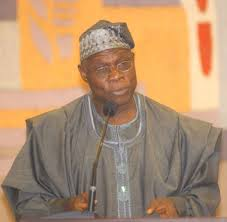What is the context of the leader's speech?
Look at the image and provide a short answer using one word or a phrase.

Governance and national challenges